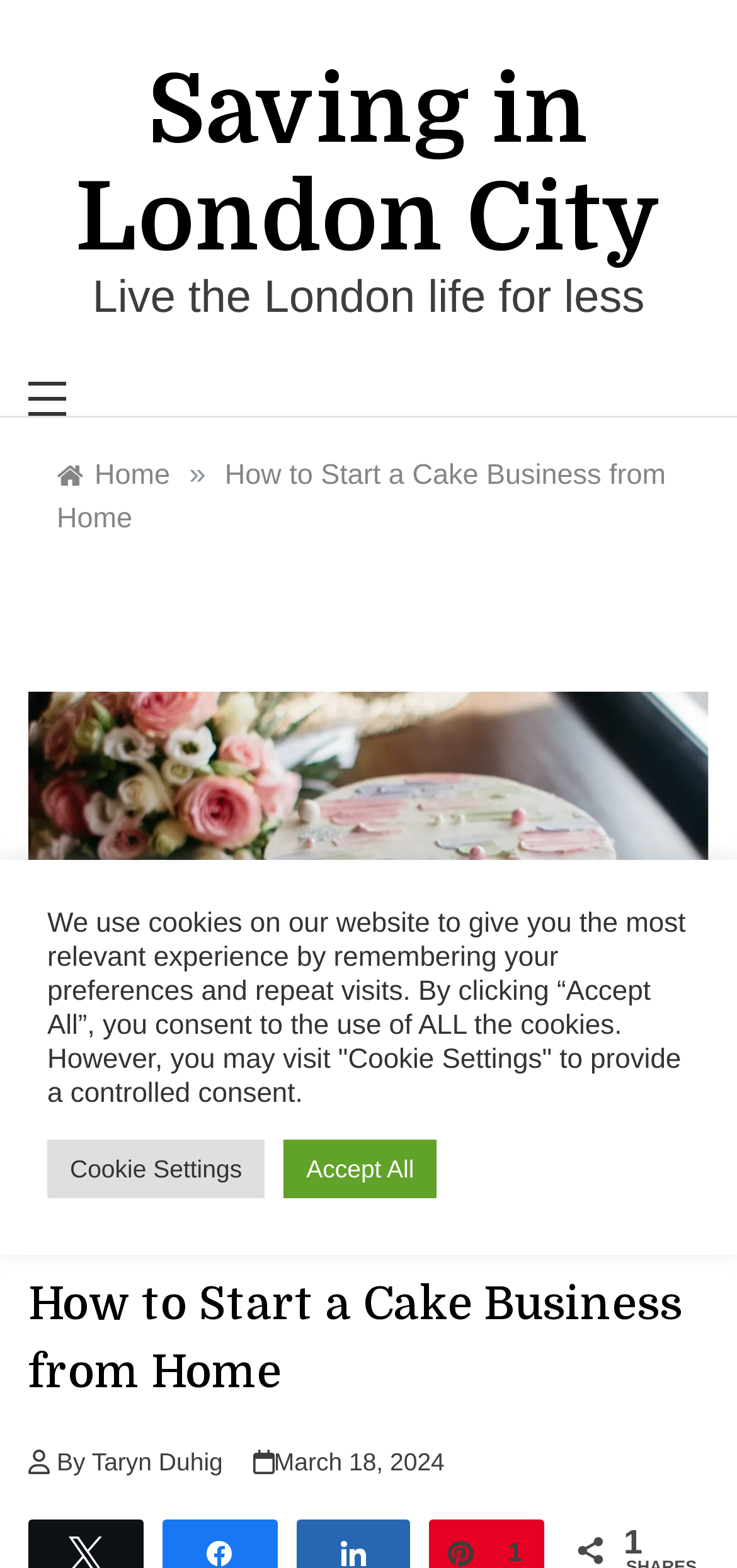Answer succinctly with a single word or phrase:
Who is the author of the article?

Taryn Duhig